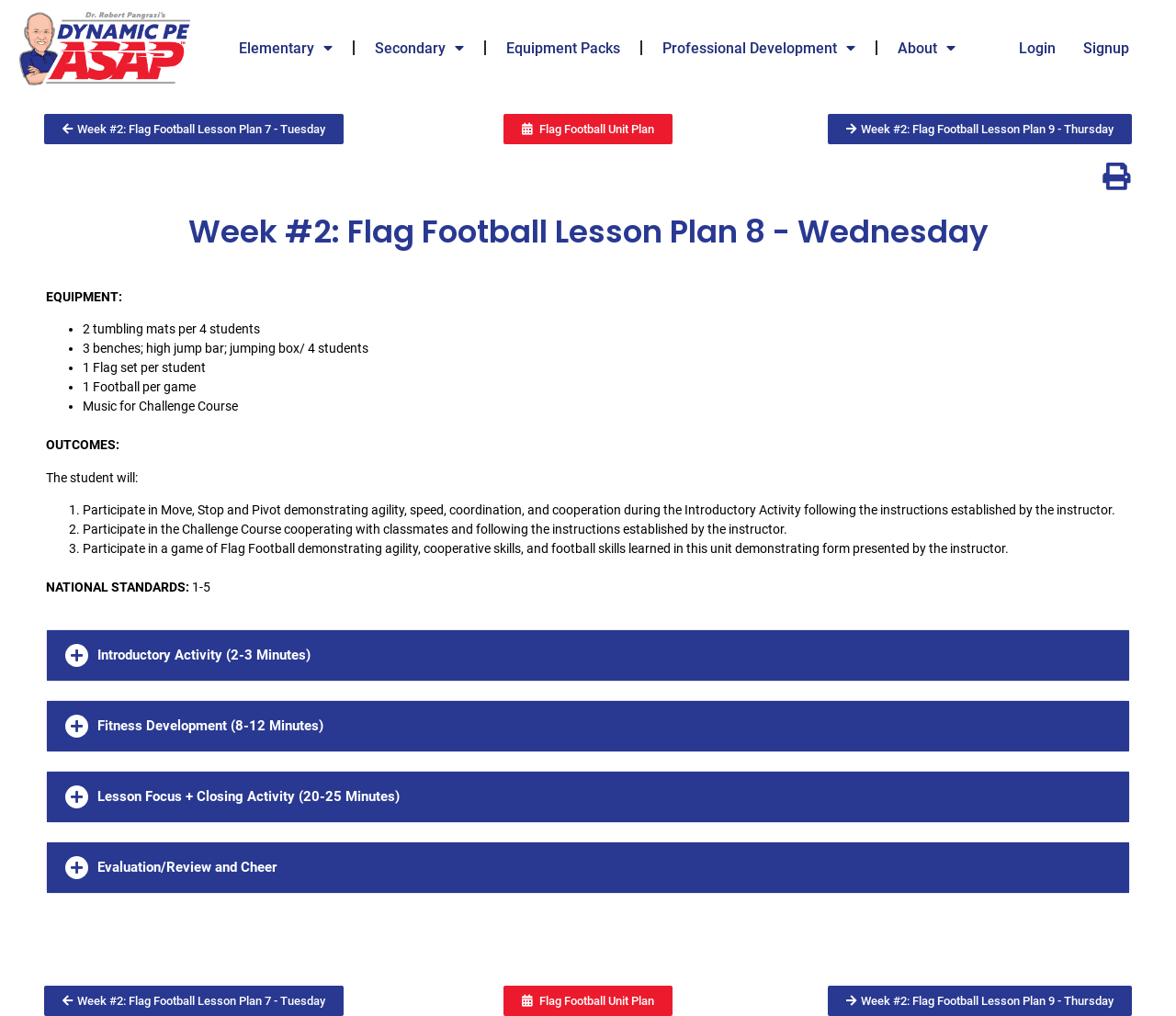What is the current lesson plan about?
Please provide a single word or phrase as the answer based on the screenshot.

Flag Football